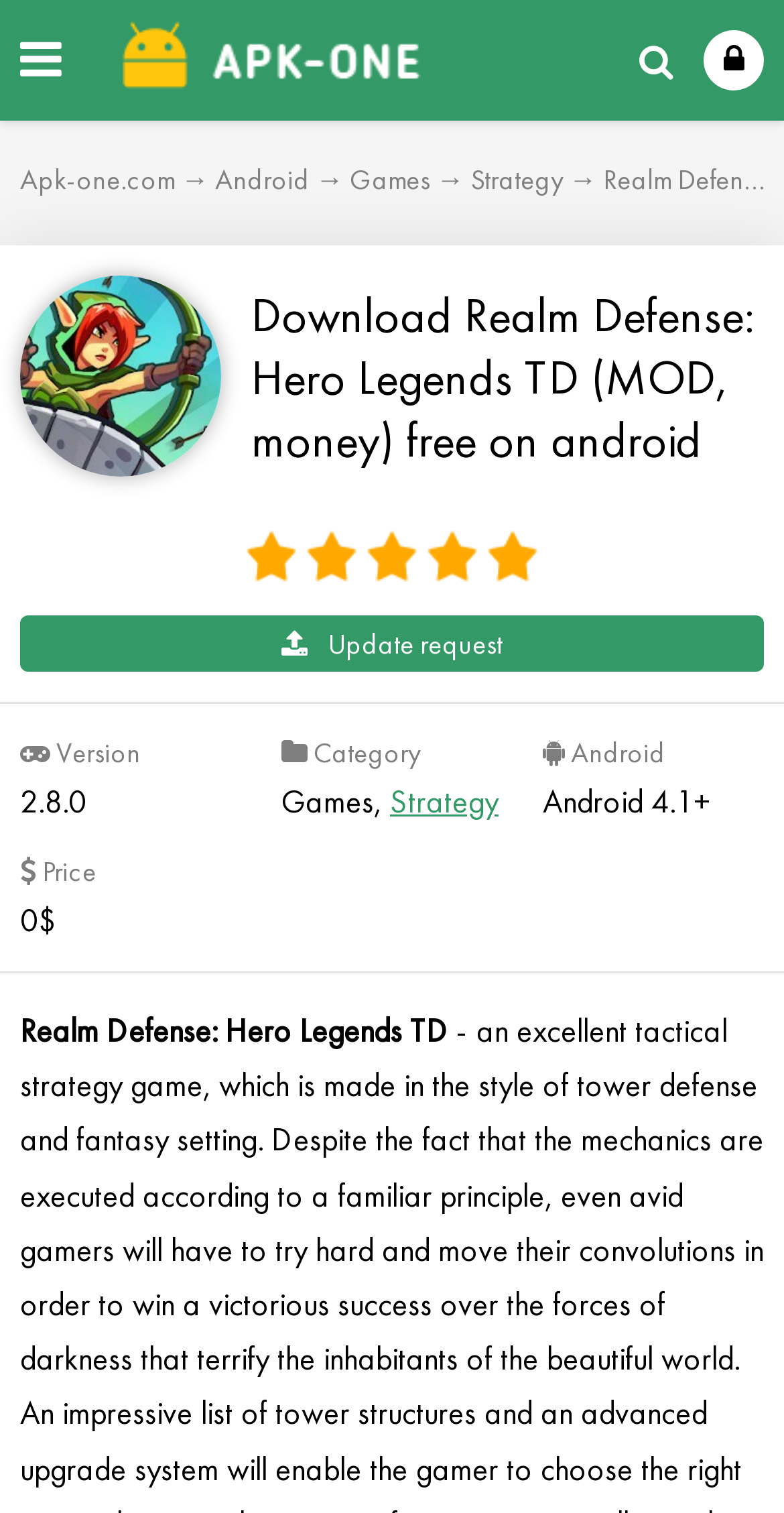Please provide a detailed answer to the question below by examining the image:
What is the name of the game?

The name of the game can be found in the image description and the static text elements, which both mention 'Realm Defense: Hero Legends TD'.